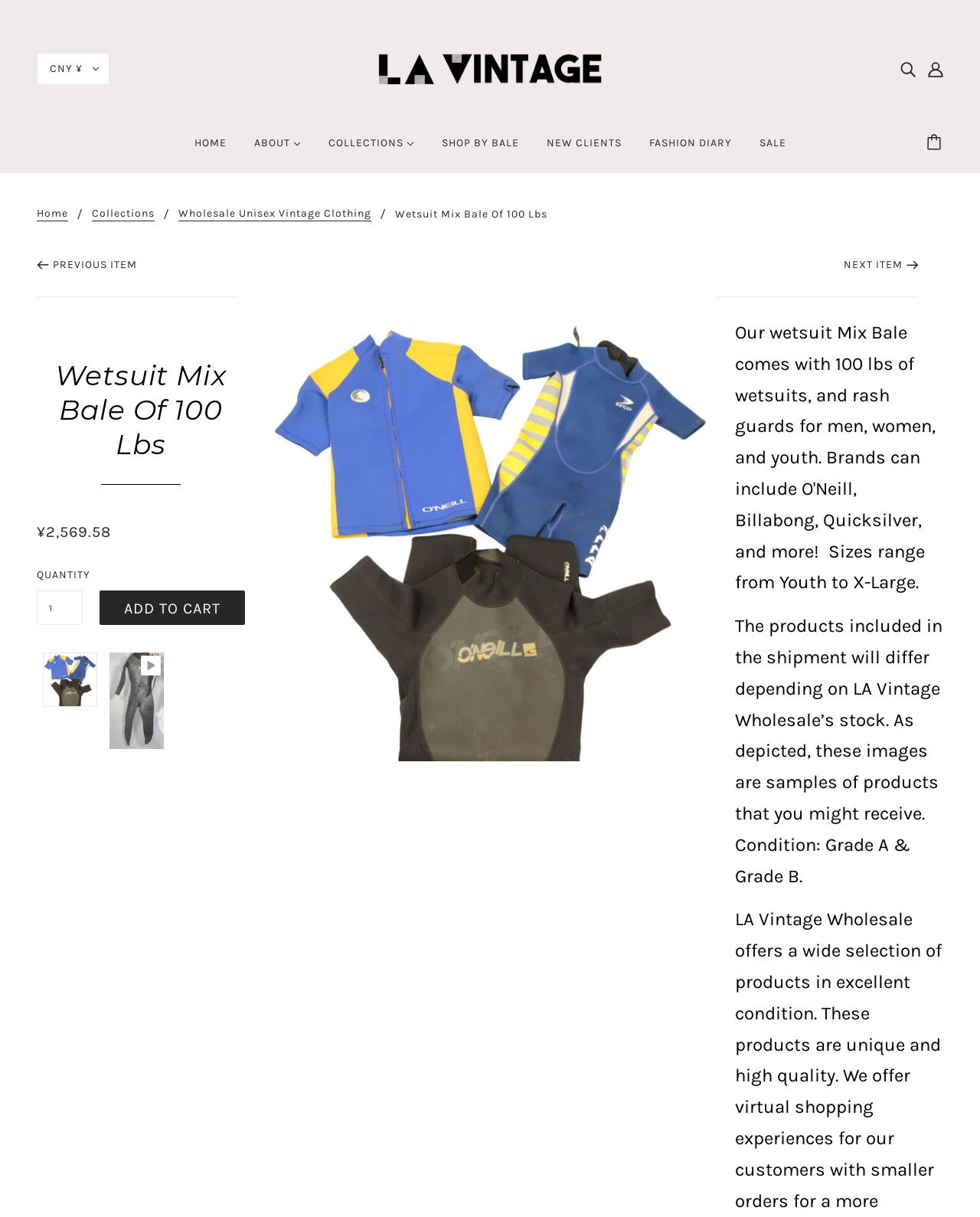Please determine the bounding box coordinates of the element to click in order to execute the following instruction: "View account". The coordinates should be four float numbers between 0 and 1, specified as [left, top, right, bottom].

[0.941, 0.044, 0.969, 0.069]